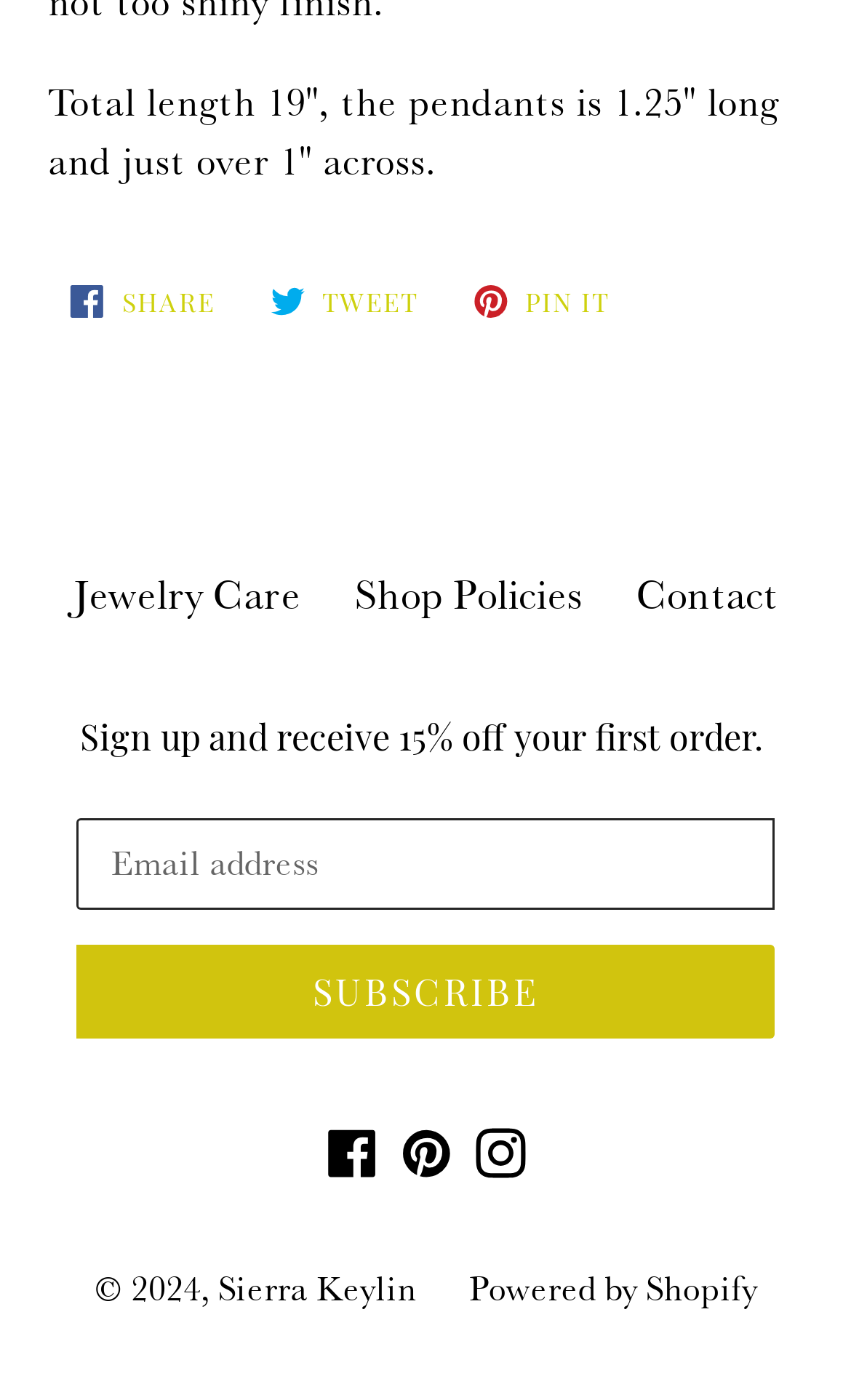Could you locate the bounding box coordinates for the section that should be clicked to accomplish this task: "Contact Us".

None